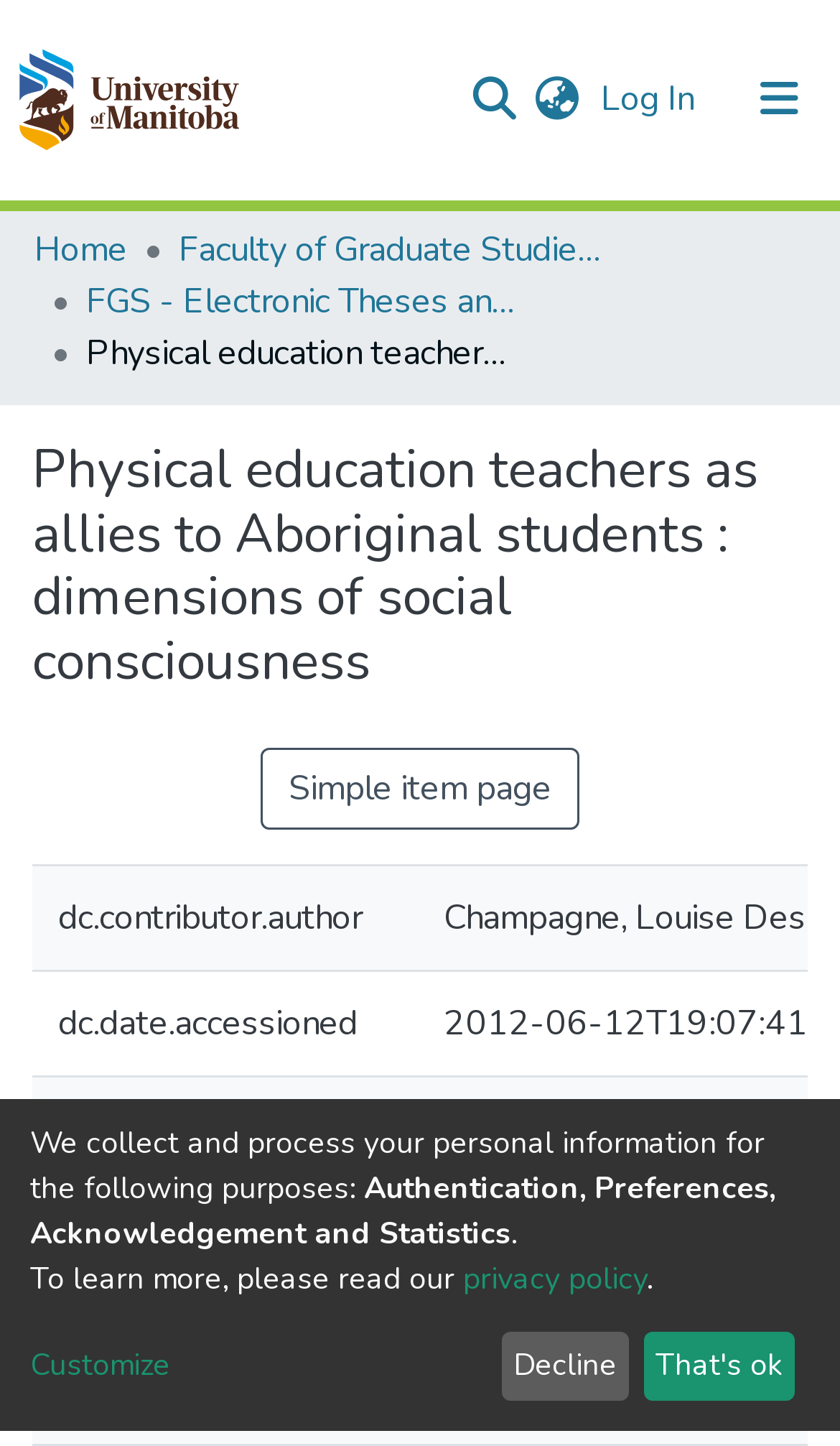Identify the bounding box coordinates for the UI element that matches this description: "Simple item page".

[0.31, 0.516, 0.69, 0.573]